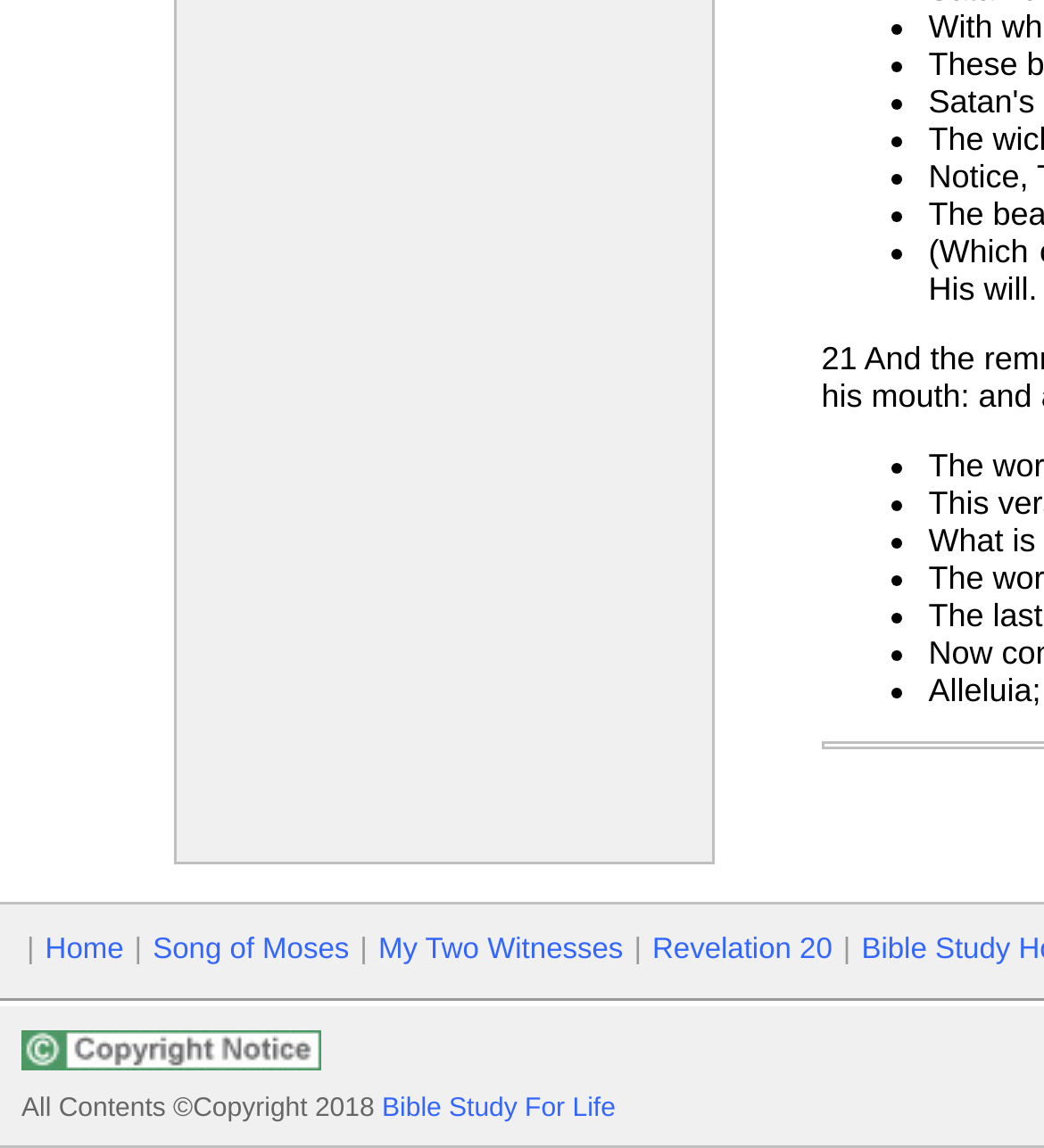Provide a one-word or short-phrase answer to the question:
What is the image at the bottom of the page?

Copyright